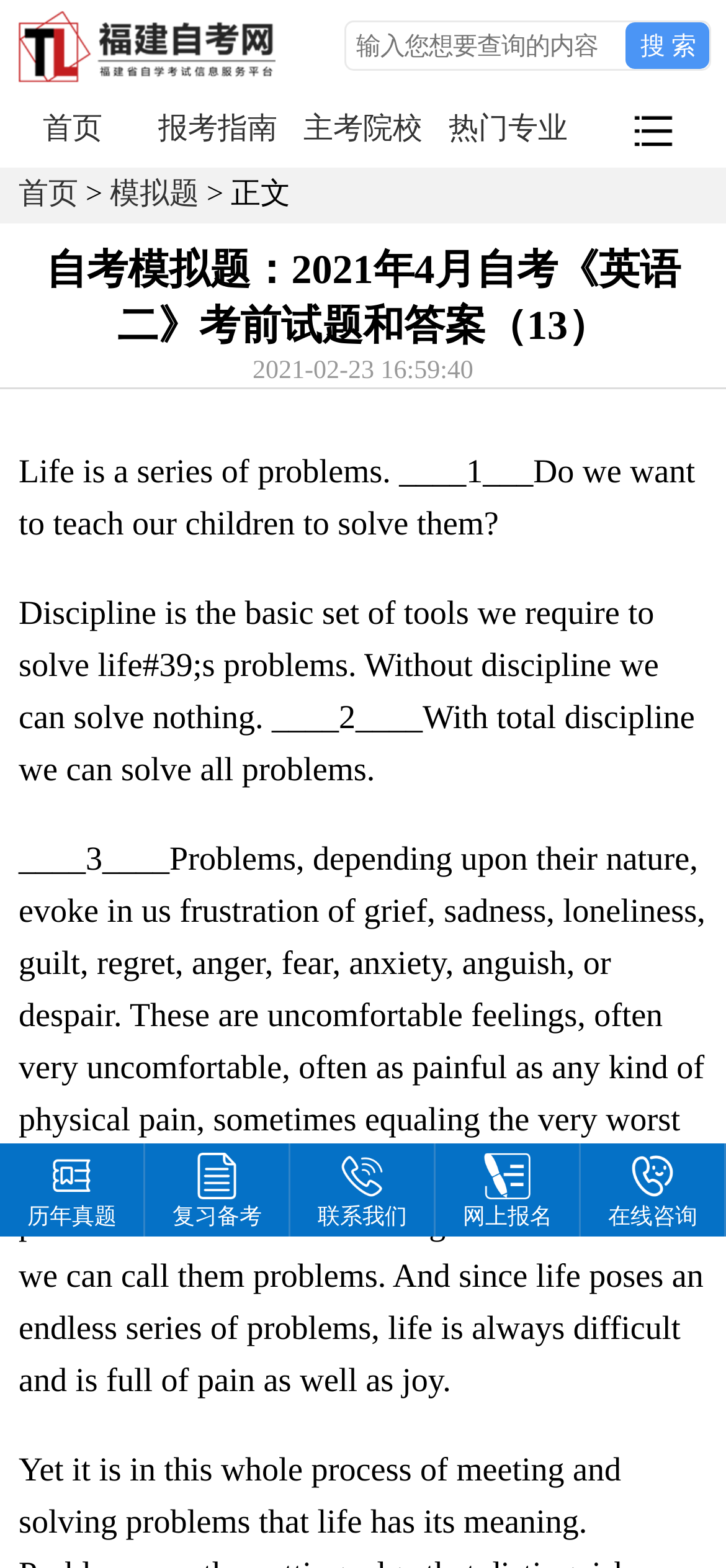Point out the bounding box coordinates of the section to click in order to follow this instruction: "Search for something".

[0.49, 0.02, 0.845, 0.038]